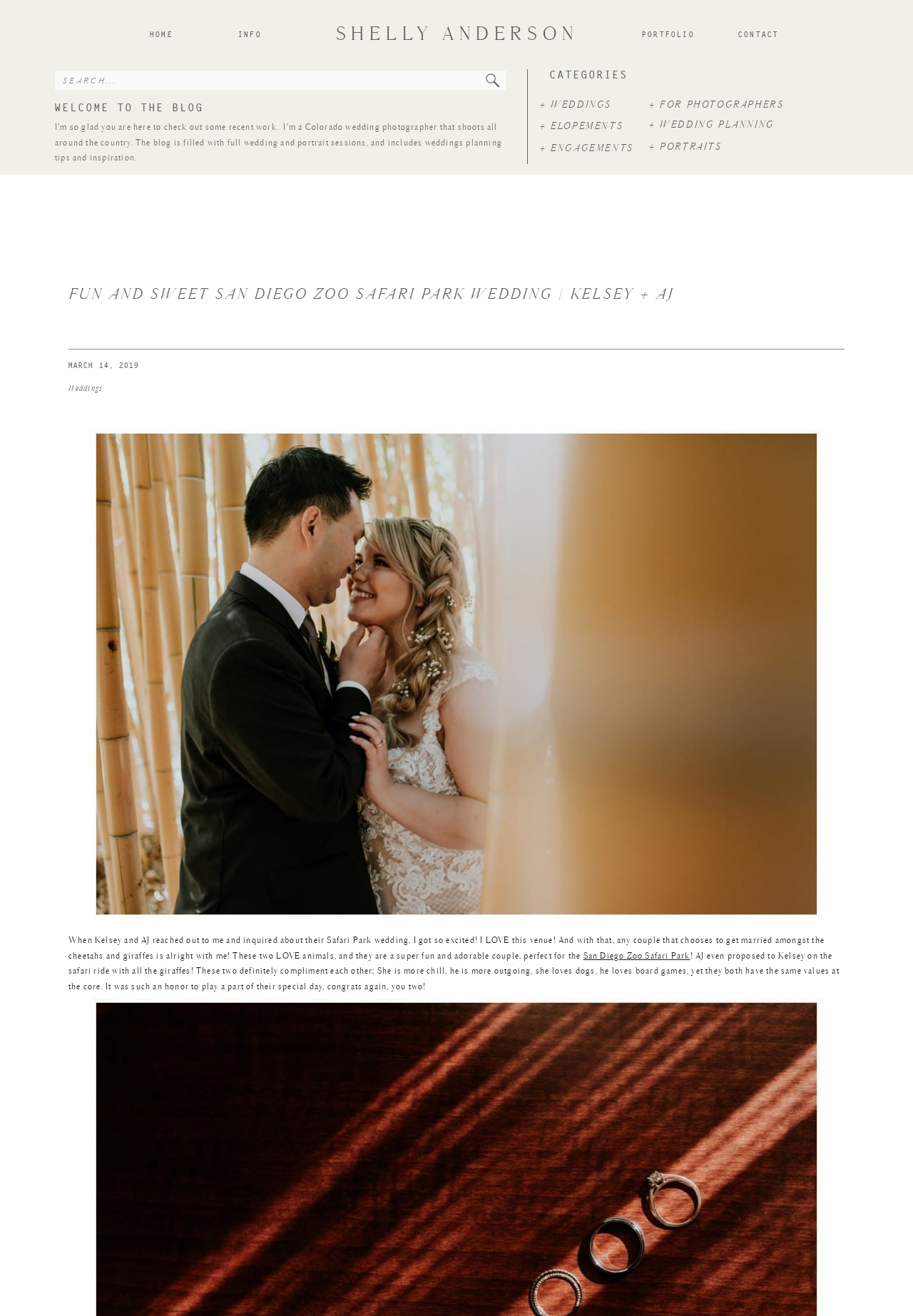Analyze the image and provide a detailed answer to the question: What is the photographer's name?

The photographer's name is mentioned in the top section of the webpage, where it says 'Shelly Anderson' in a prominent font.